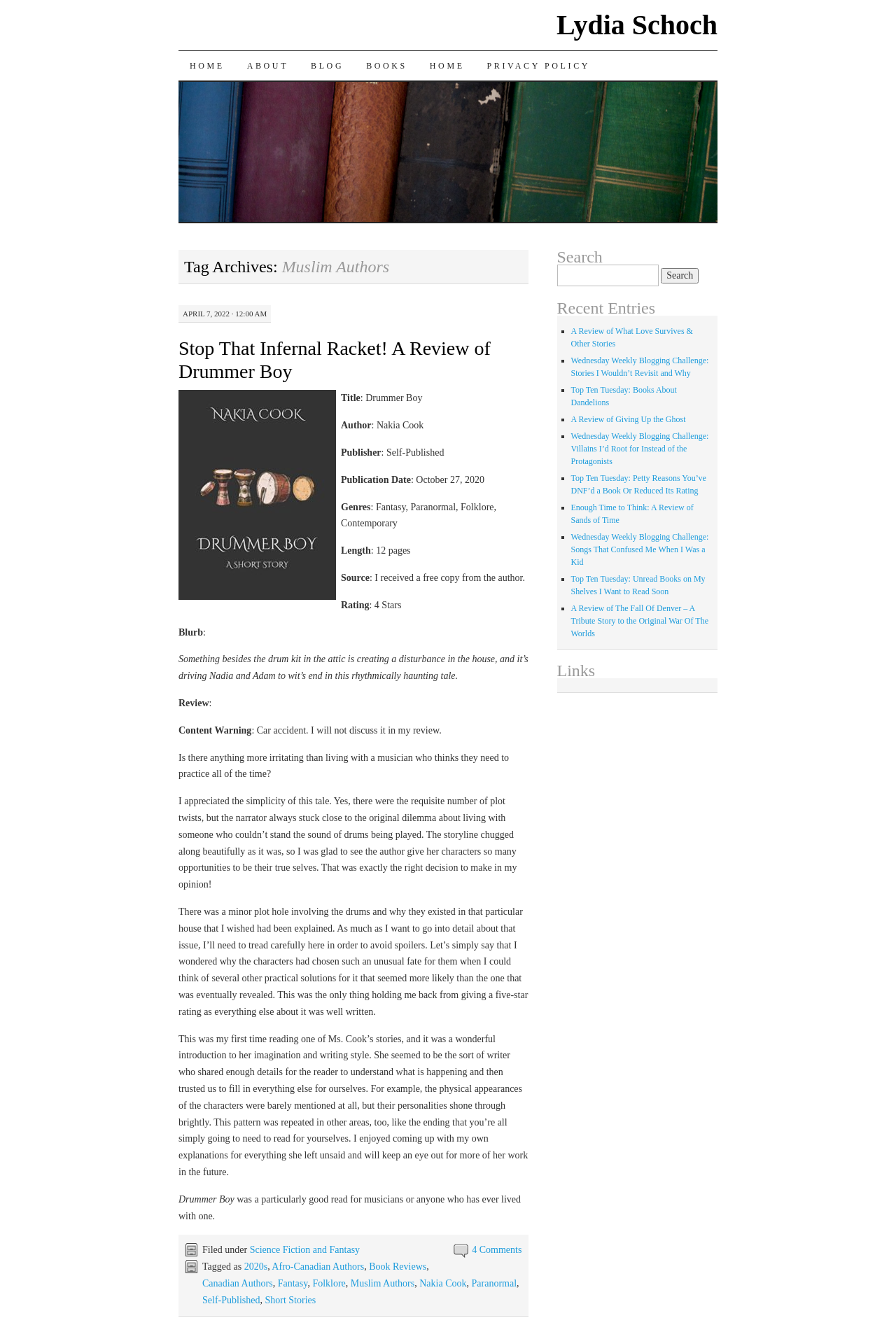Show me the bounding box coordinates of the clickable region to achieve the task as per the instruction: "Go to the home page".

[0.199, 0.039, 0.263, 0.061]